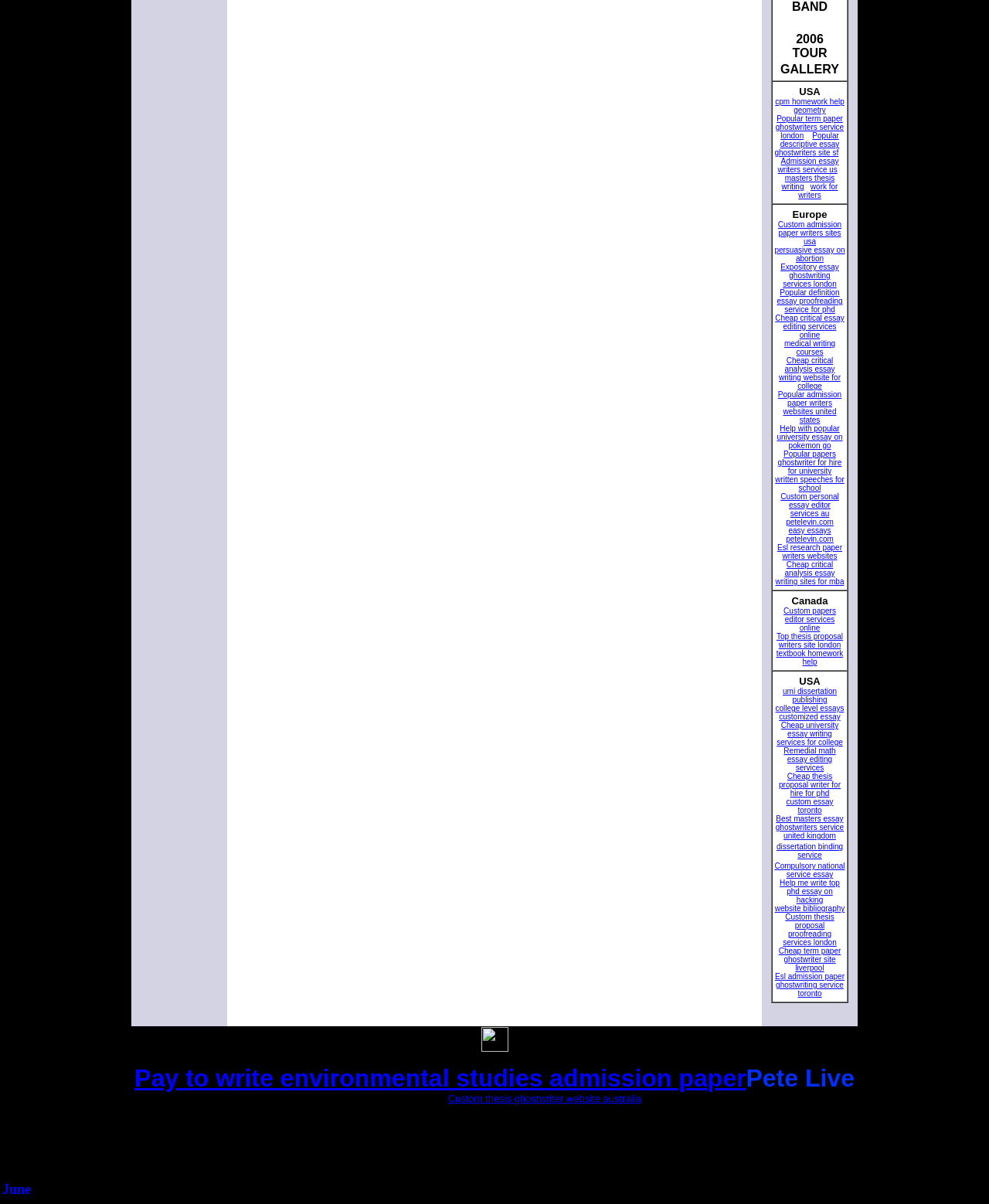Specify the bounding box coordinates (top-left x, top-left y, bottom-right x, bottom-right y) of the UI element in the screenshot that matches this description: About Us

None